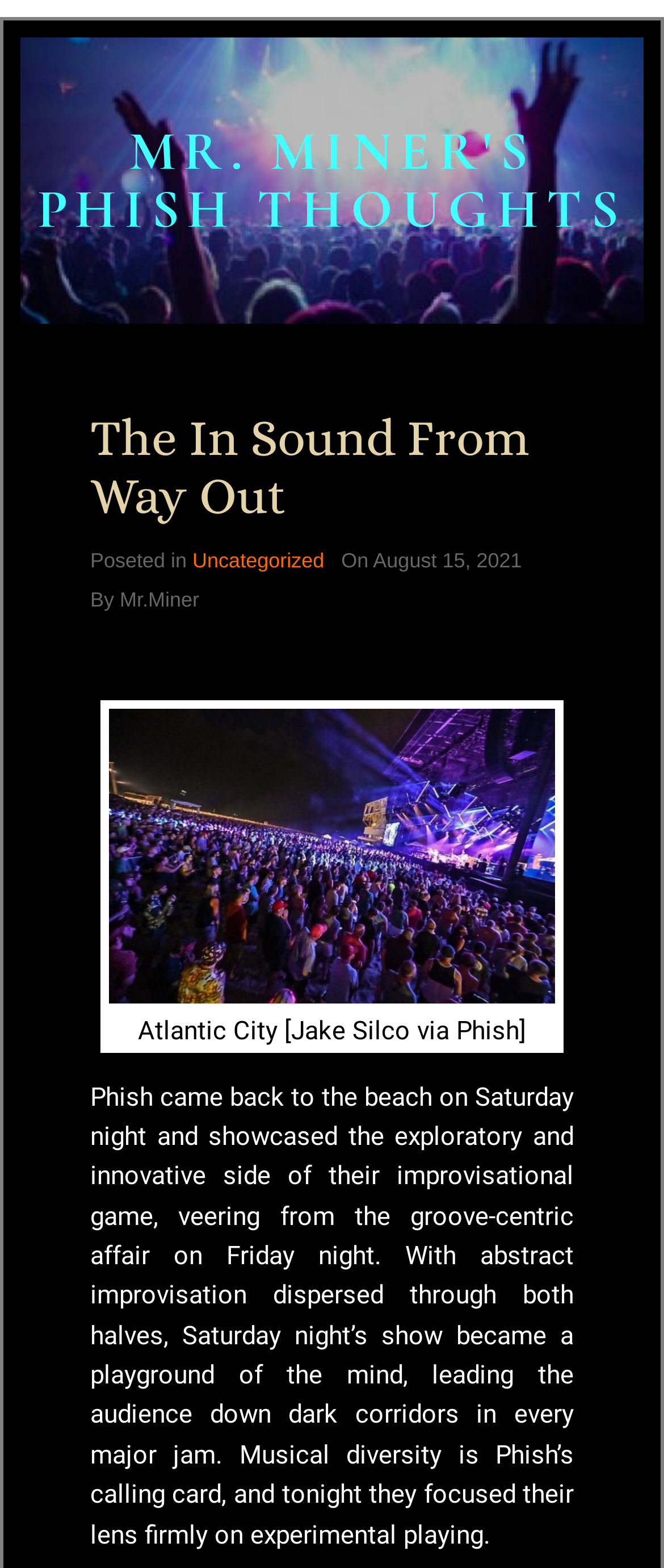What is the date of the post?
Based on the image, answer the question in a detailed manner.

I found the link 'On August 15, 2021' at the top of the page with a bounding box coordinate of [0.514, 0.346, 0.786, 0.371], which suggests that it is the date of the post.